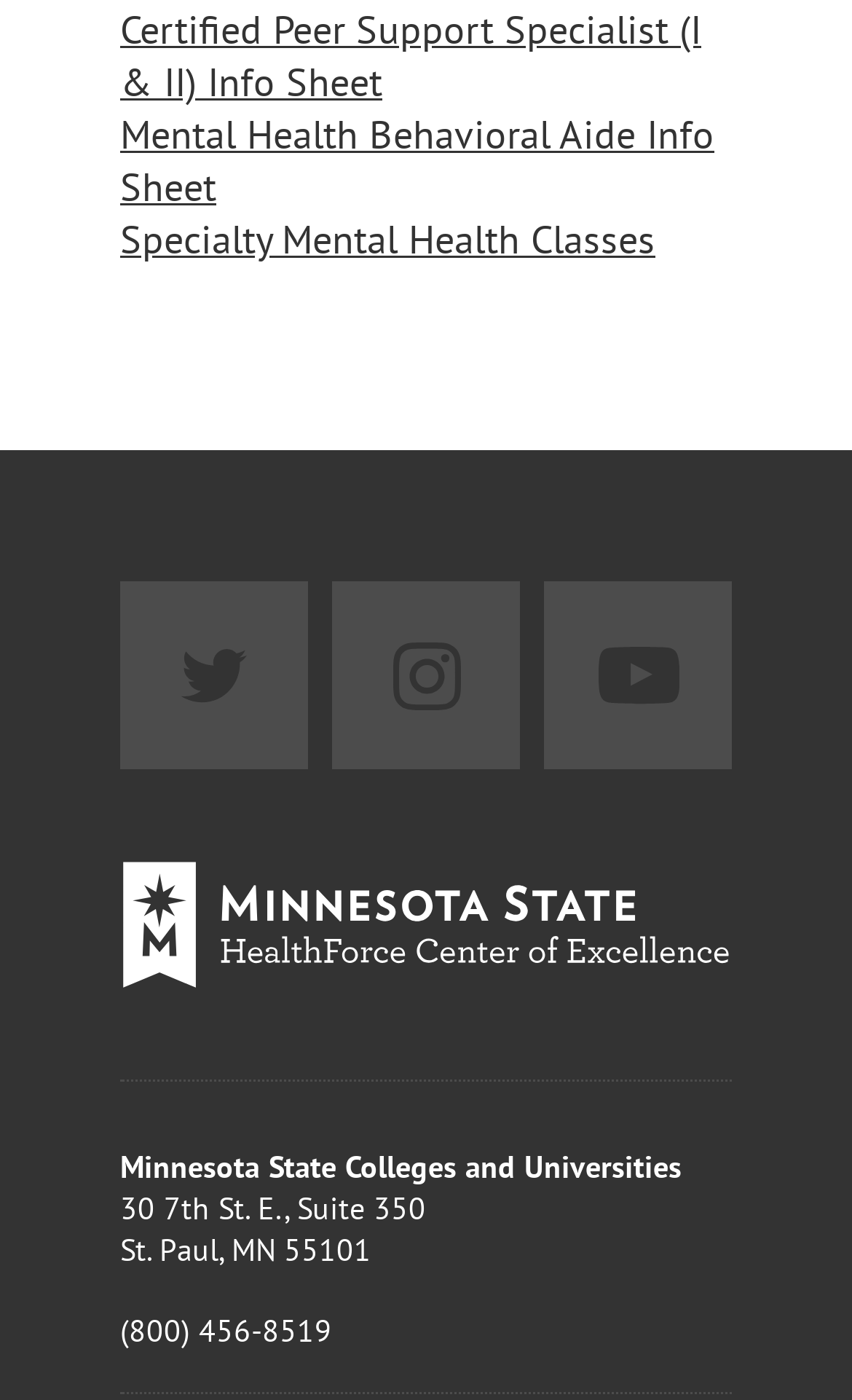How many social media links are there?
Please respond to the question with a detailed and well-explained answer.

I counted the number of social media links on the webpage, which are Twitter, Instagram, and YouTube, and found that there are 3 social media links.